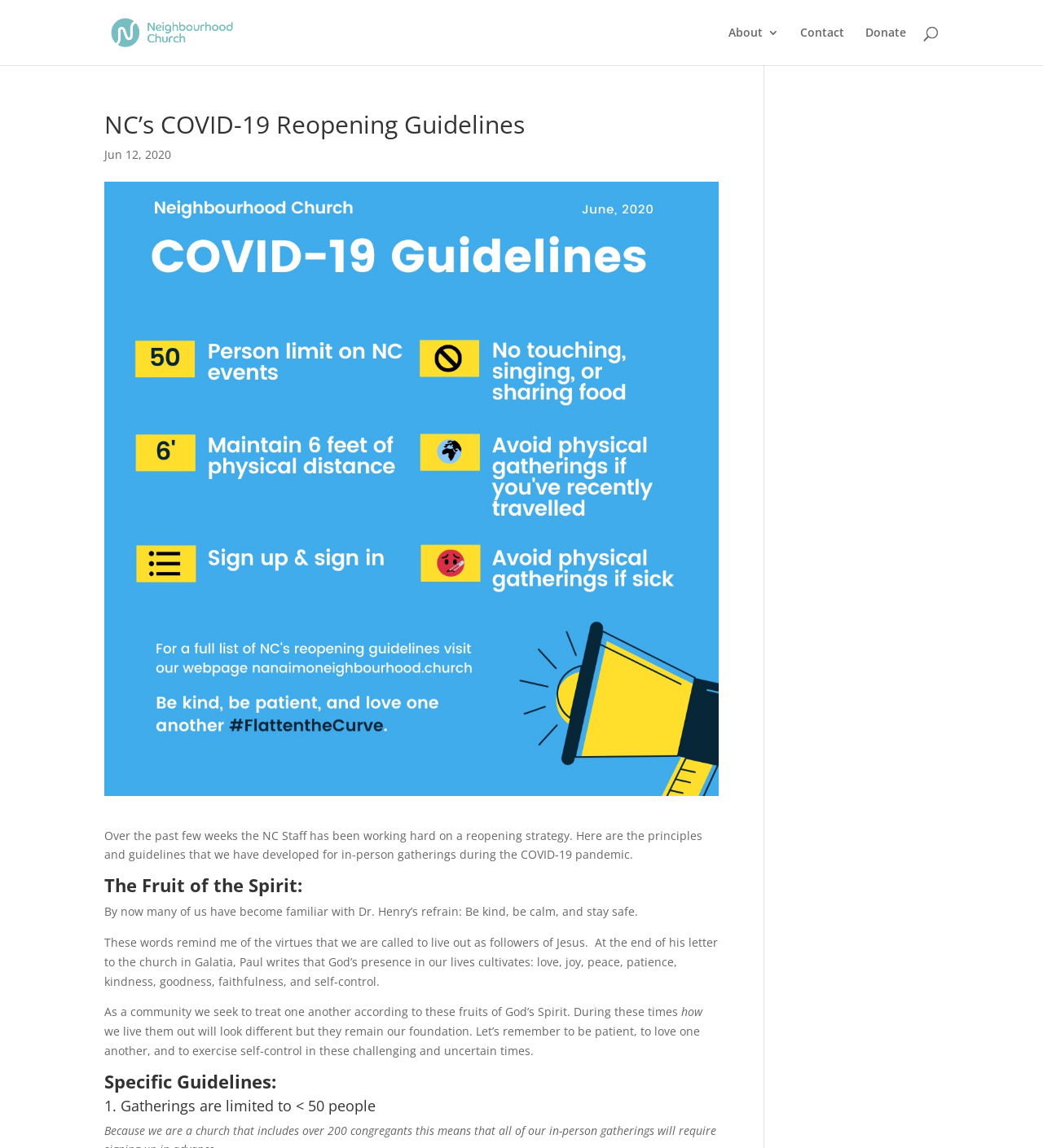Construct a comprehensive description capturing every detail on the webpage.

The webpage is about Neighbourhood Church's COVID-19 reopening guidelines. At the top left, there is a link to the church's homepage, accompanied by a small image of the church's logo. On the top right, there are three links: "About", "Contact", and "Donate". Below the links, there is a search bar that spans across the top of the page.

The main content of the page is divided into sections, each with a heading. The first section is titled "NC's COVID-19 Reopening Guidelines" and has a date "Jun 12, 2020" below it. The section introduces the reopening strategy developed by the NC Staff, providing principles and guidelines for in-person gatherings during the COVID-19 pandemic.

Below this introduction, there is a section titled "The Fruit of the Spirit:", which discusses the virtues that followers of Jesus are called to live out, such as love, joy, peace, and self-control. This section consists of three paragraphs of text.

The next section is titled "Specific Guidelines:" and provides guidelines for gatherings, including a limit of 50 people per gathering.